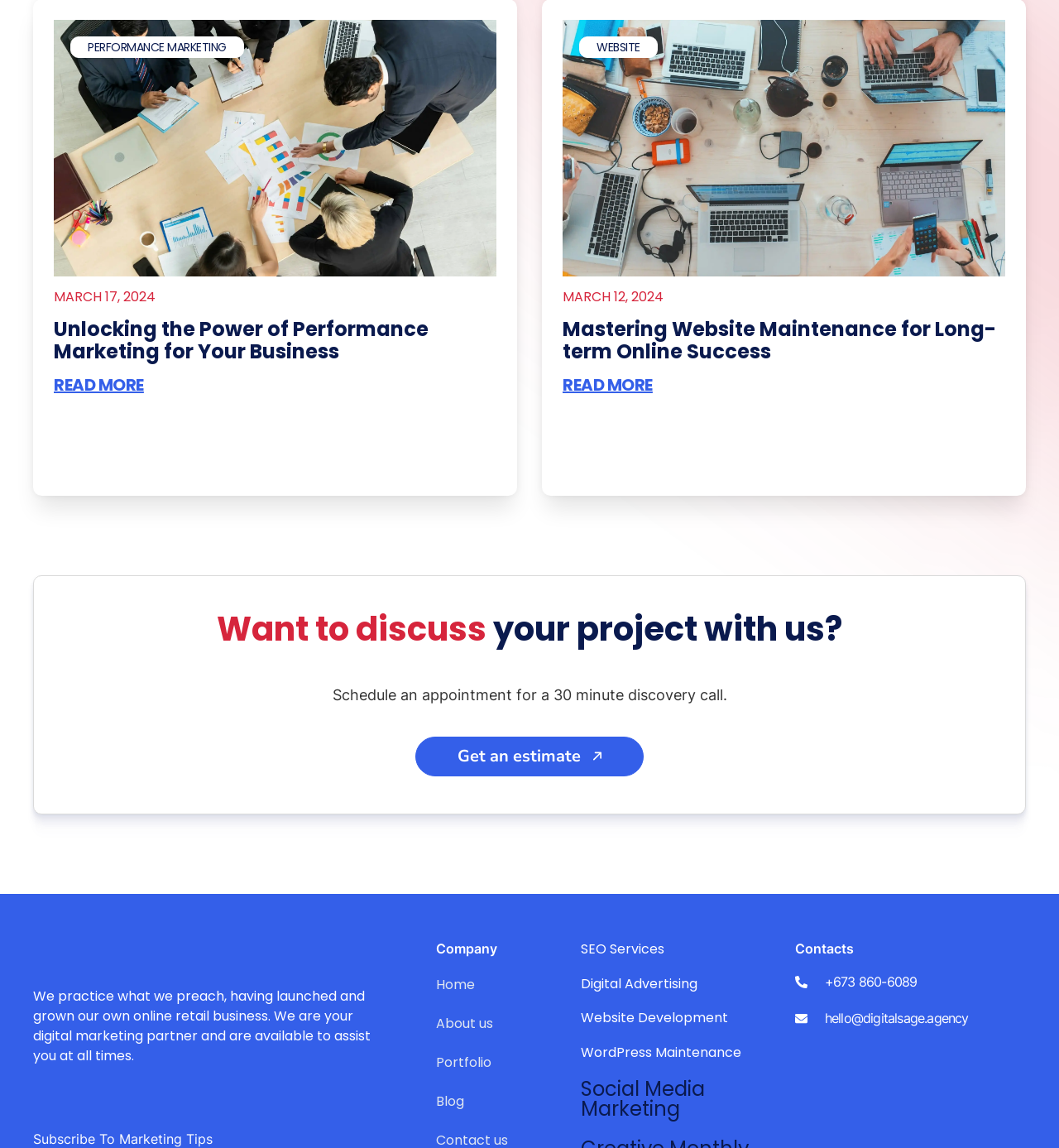Pinpoint the bounding box coordinates of the clickable area necessary to execute the following instruction: "Visit the 'About us' page". The coordinates should be given as four float numbers between 0 and 1, namely [left, top, right, bottom].

[0.412, 0.883, 0.466, 0.9]